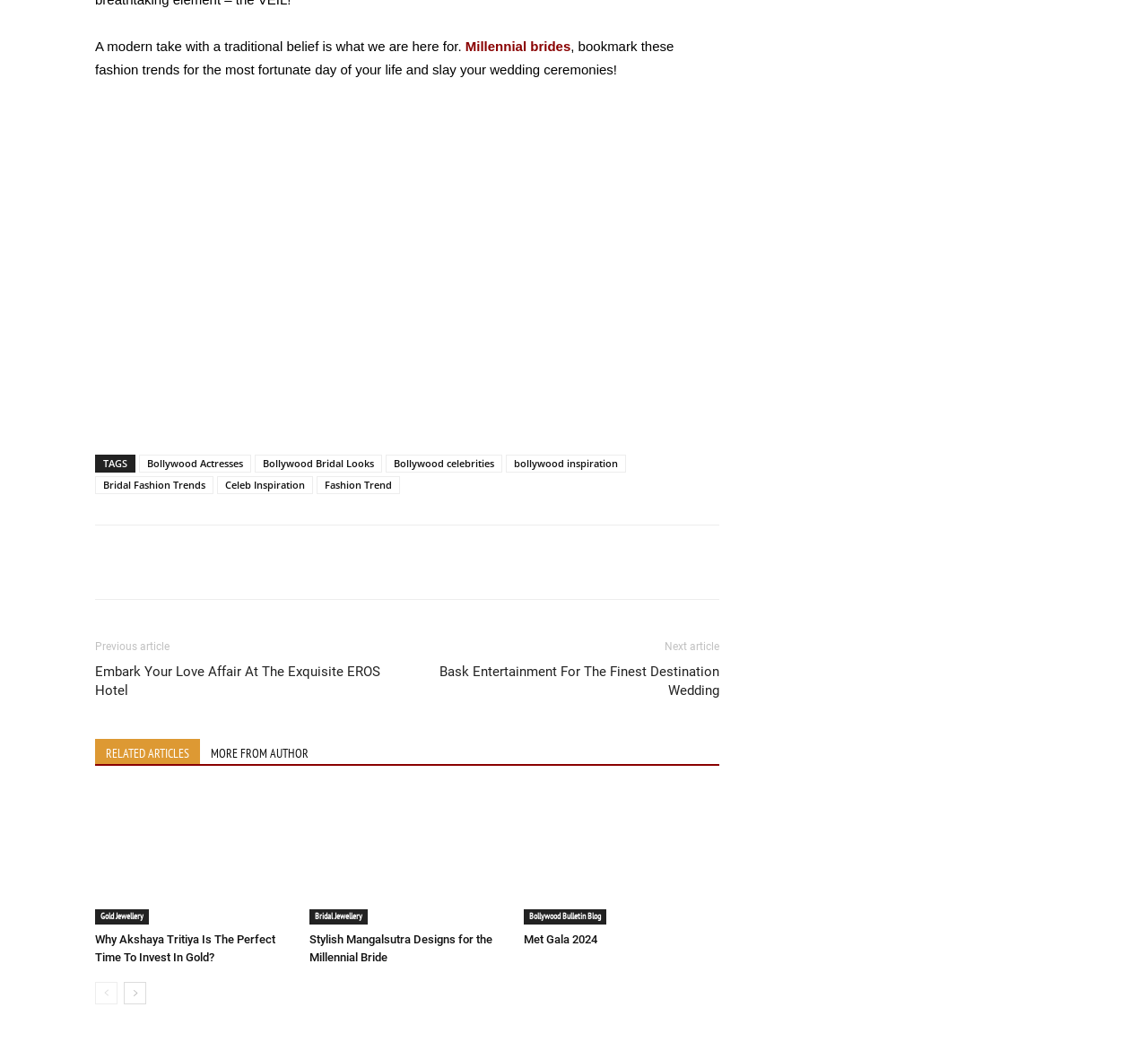What type of content is provided in the 'RELATED ARTICLES MORE FROM AUTHOR' section?
Based on the image, please offer an in-depth response to the question.

The 'RELATED ARTICLES MORE FROM AUTHOR' section contains links to other articles, suggesting that it provides related content to the current article, and is authored by the same person.